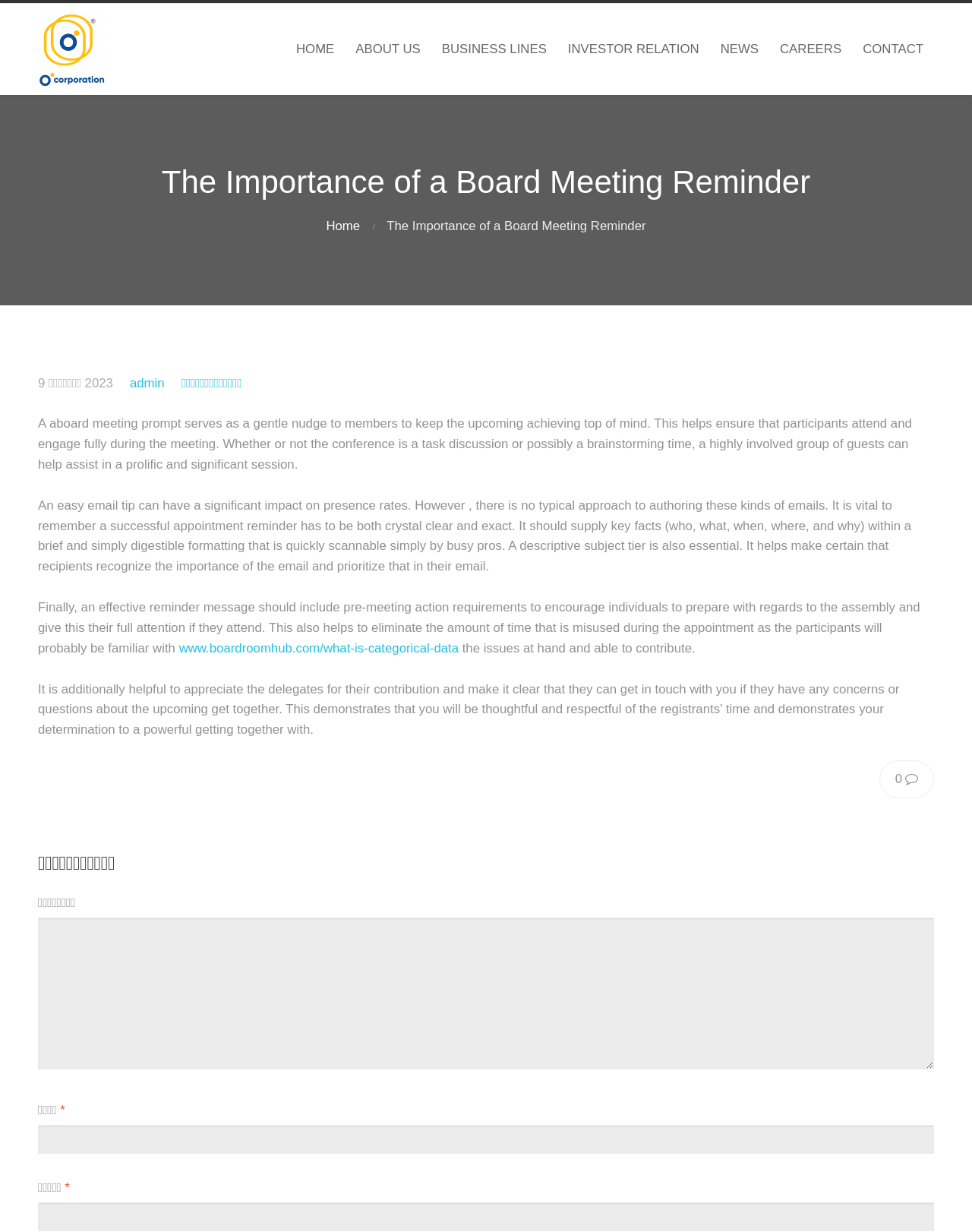What is the importance of a descriptive subject line in a reminder email? From the image, respond with a single word or brief phrase.

To prioritize the email